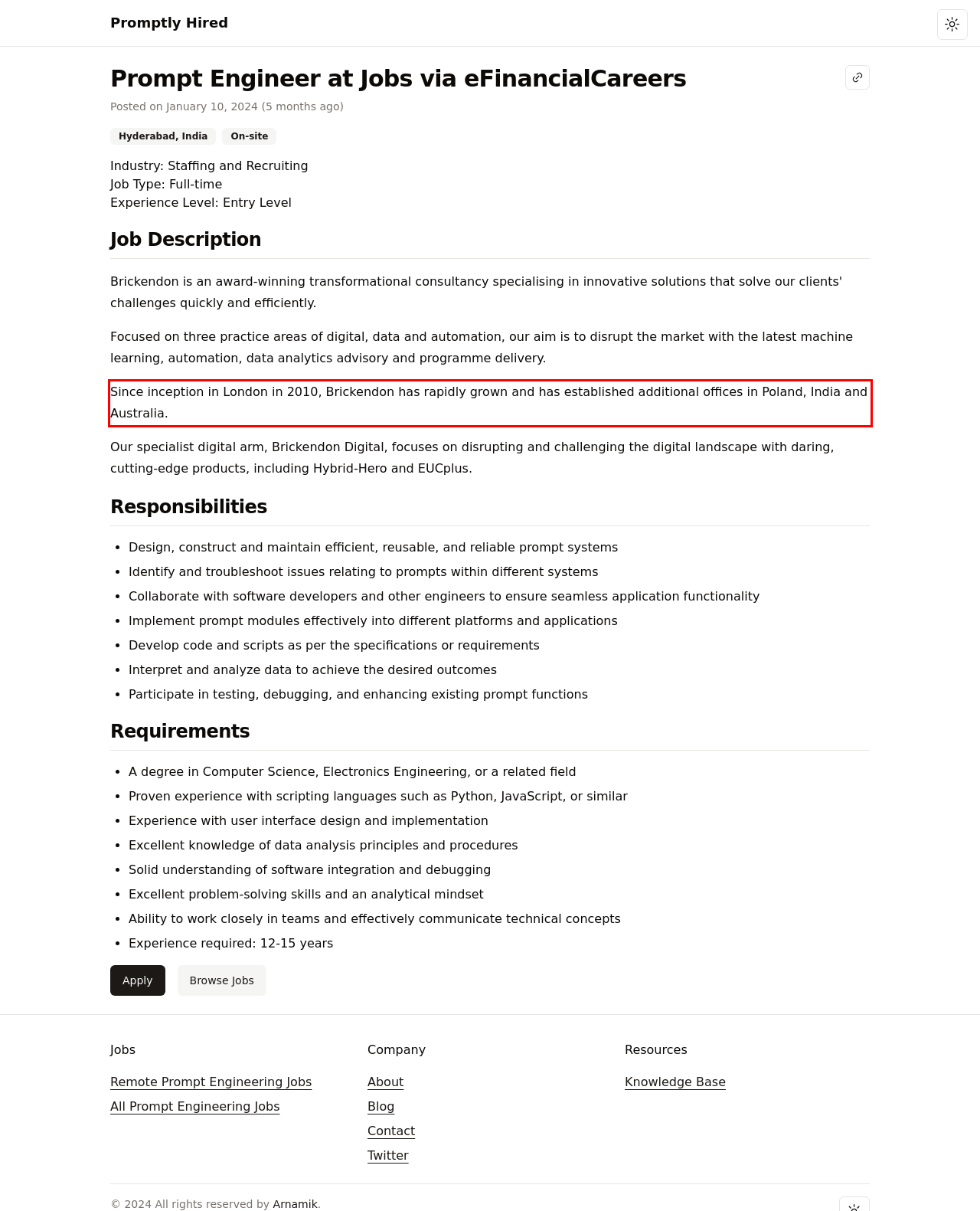You have a screenshot of a webpage where a UI element is enclosed in a red rectangle. Perform OCR to capture the text inside this red rectangle.

Since inception in London in 2010, Brickendon has rapidly grown and has established additional offices in Poland, India and Australia.